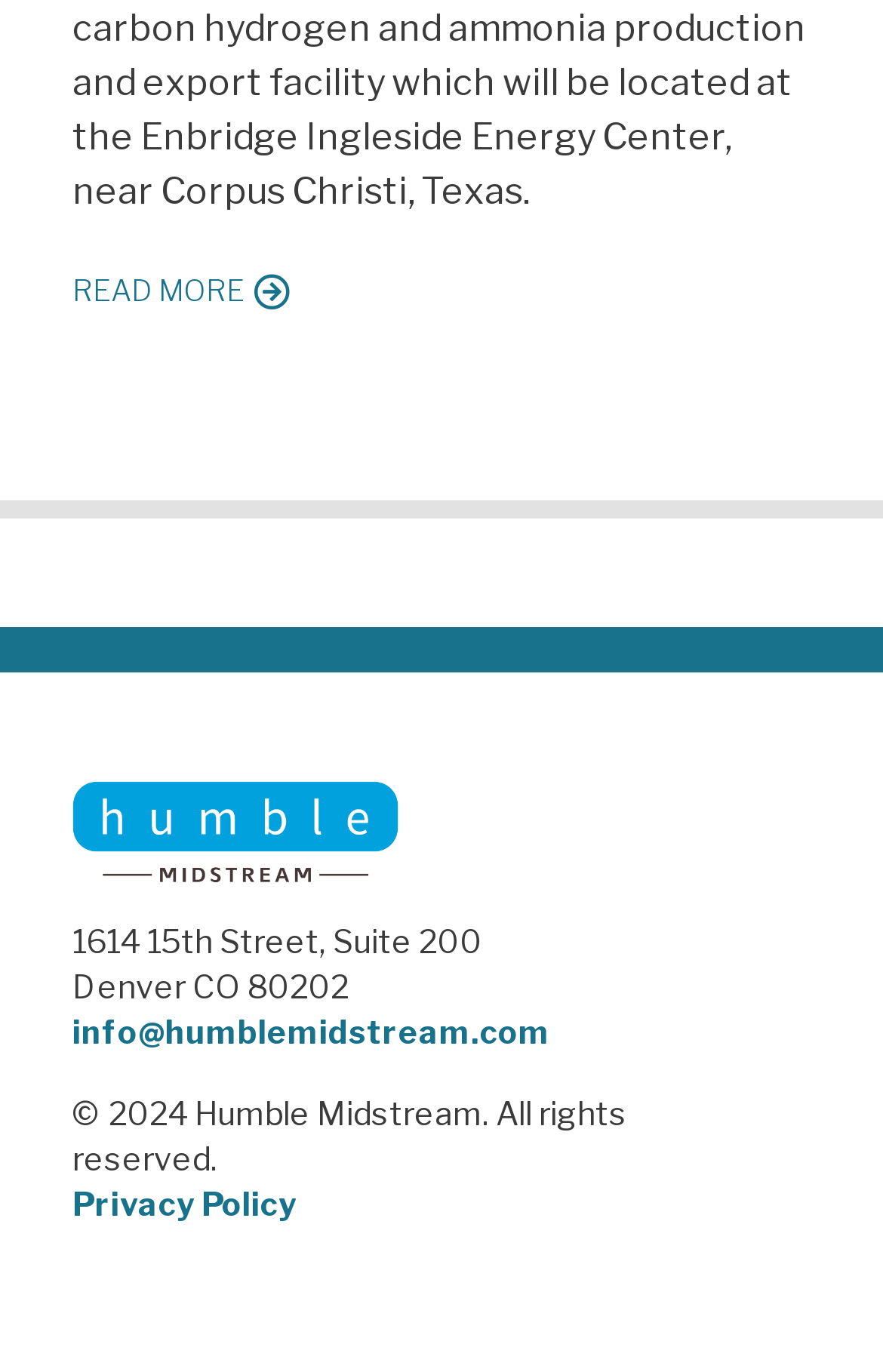What is the company's street address? Please answer the question using a single word or phrase based on the image.

1614 15th Street, Suite 200